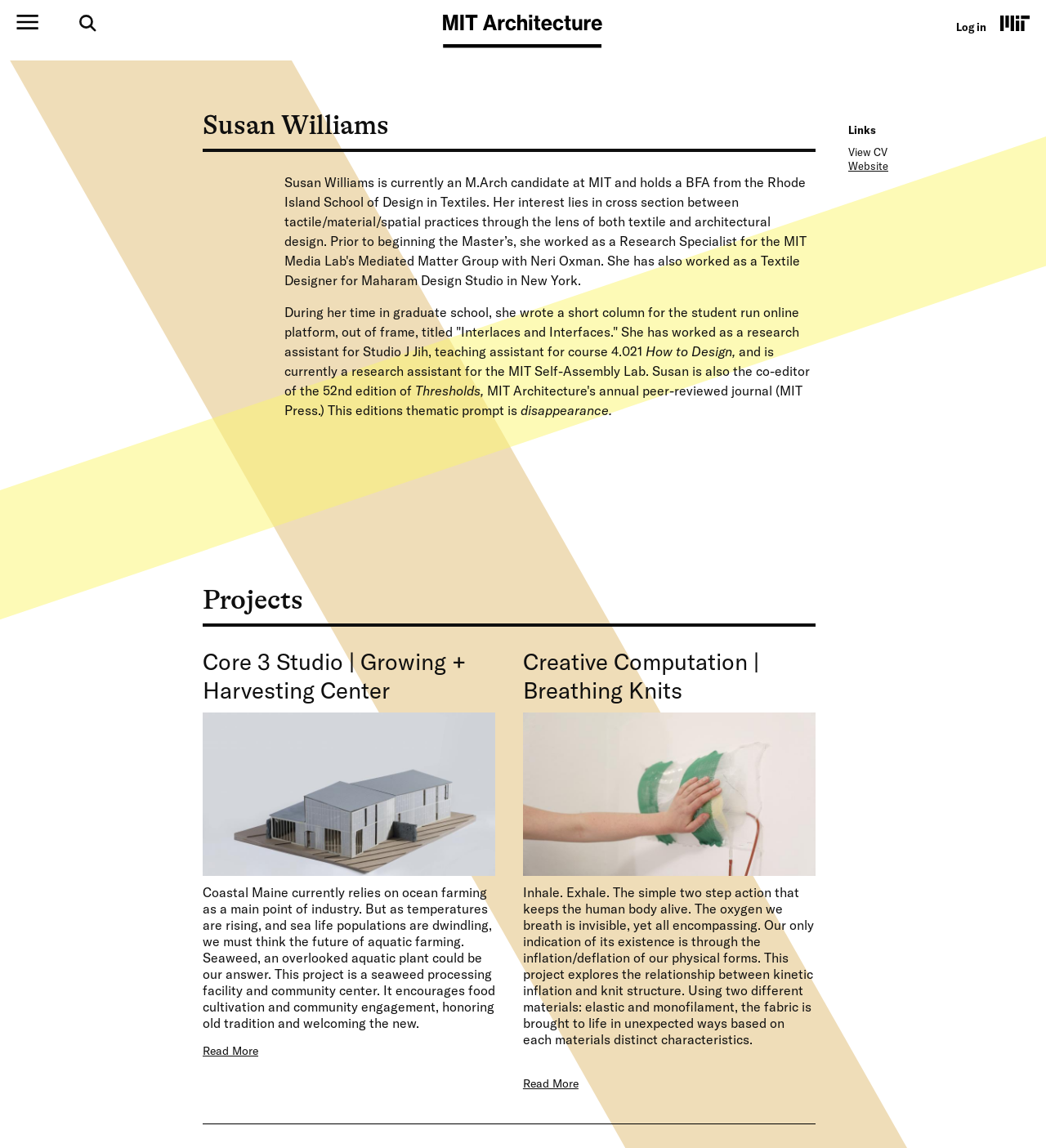How many projects are displayed on the webpage?
Refer to the screenshot and respond with a concise word or phrase.

2